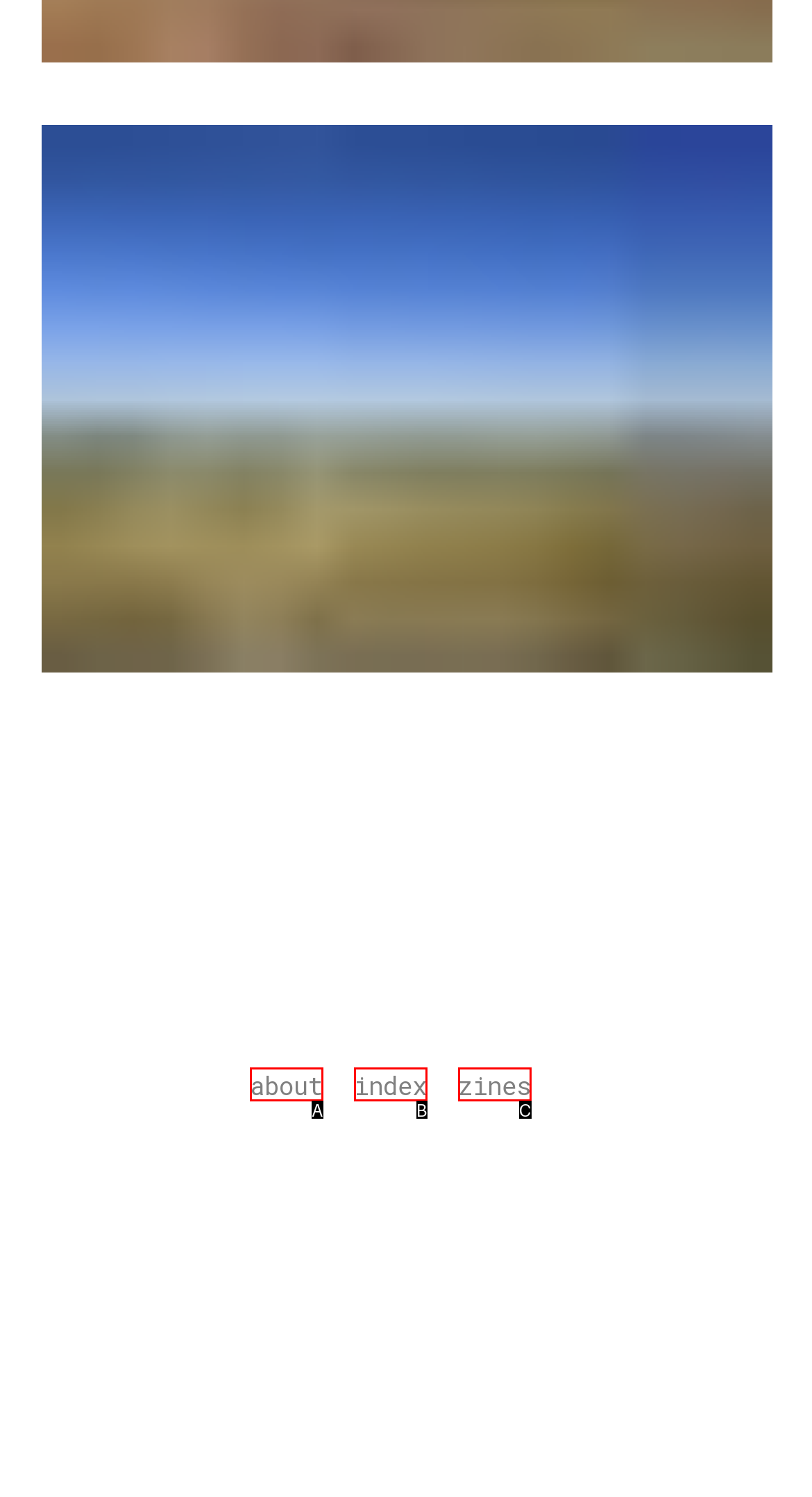Refer to the description: alt="Meditation Foundation II Spreading Happiness" and choose the option that best fits. Provide the letter of that option directly from the options.

None